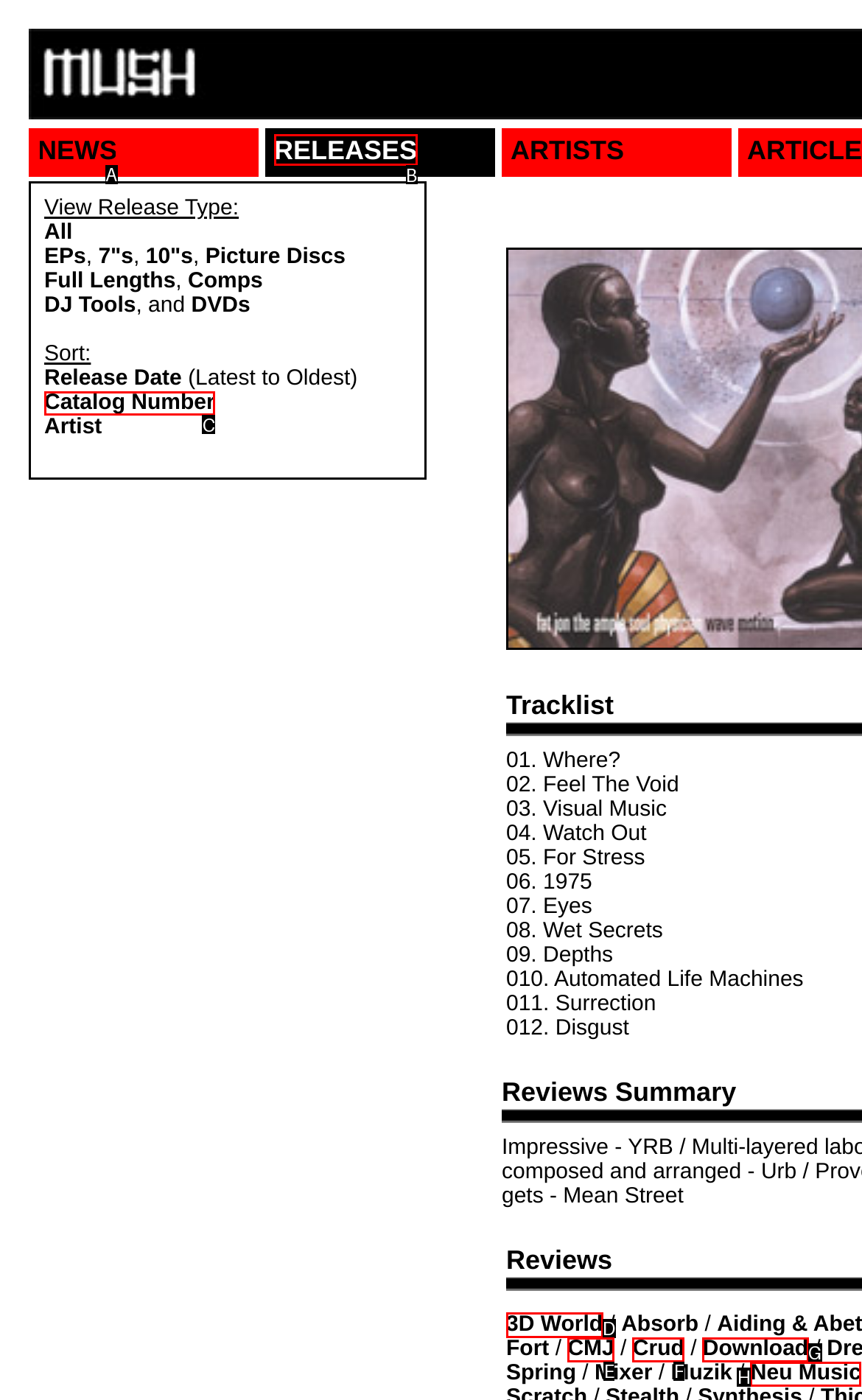Identify the correct lettered option to click in order to perform this task: Click on NEWS. Respond with the letter.

A